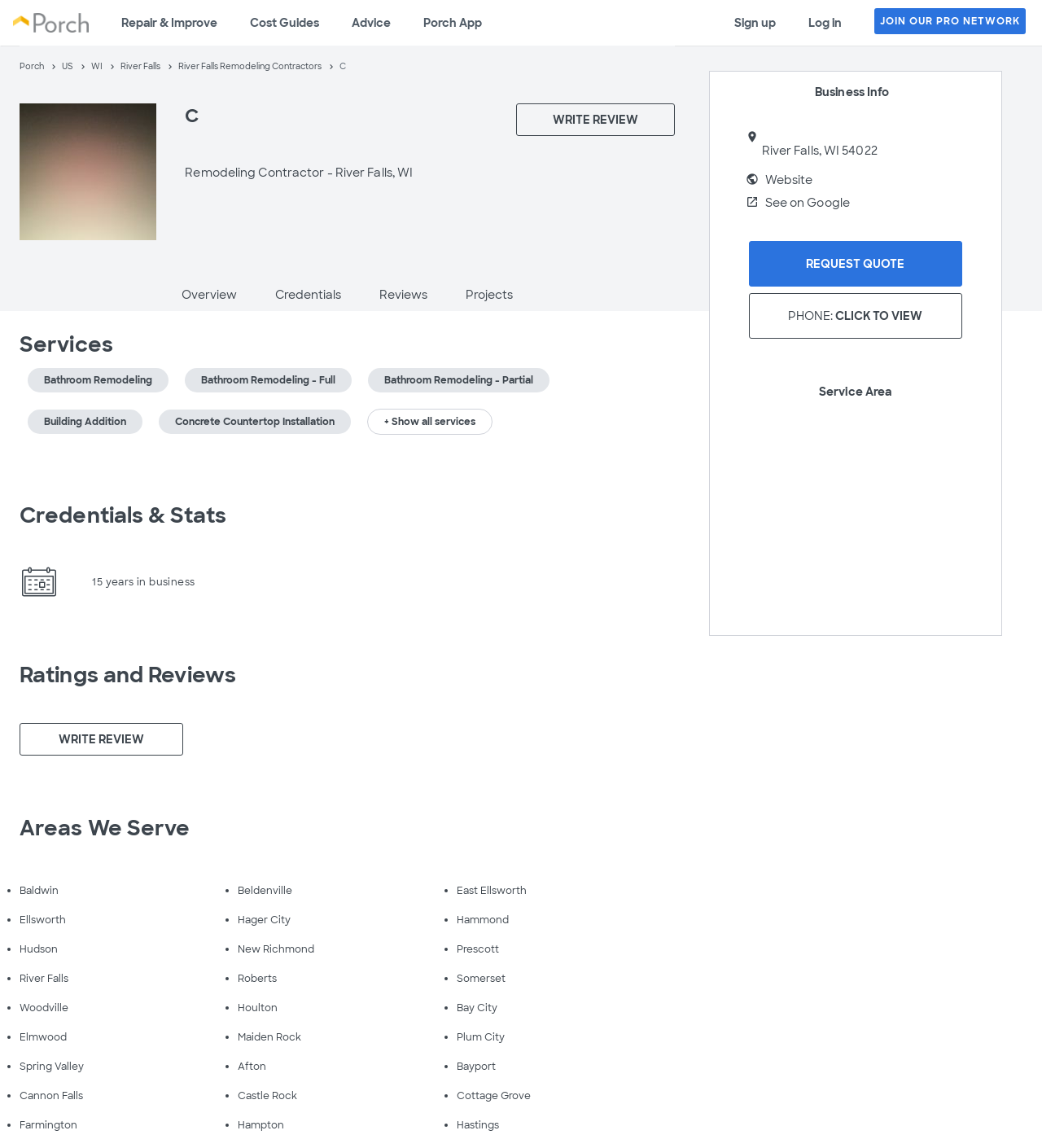Answer the question with a brief word or phrase:
How many years has the contractor been in business?

15 years